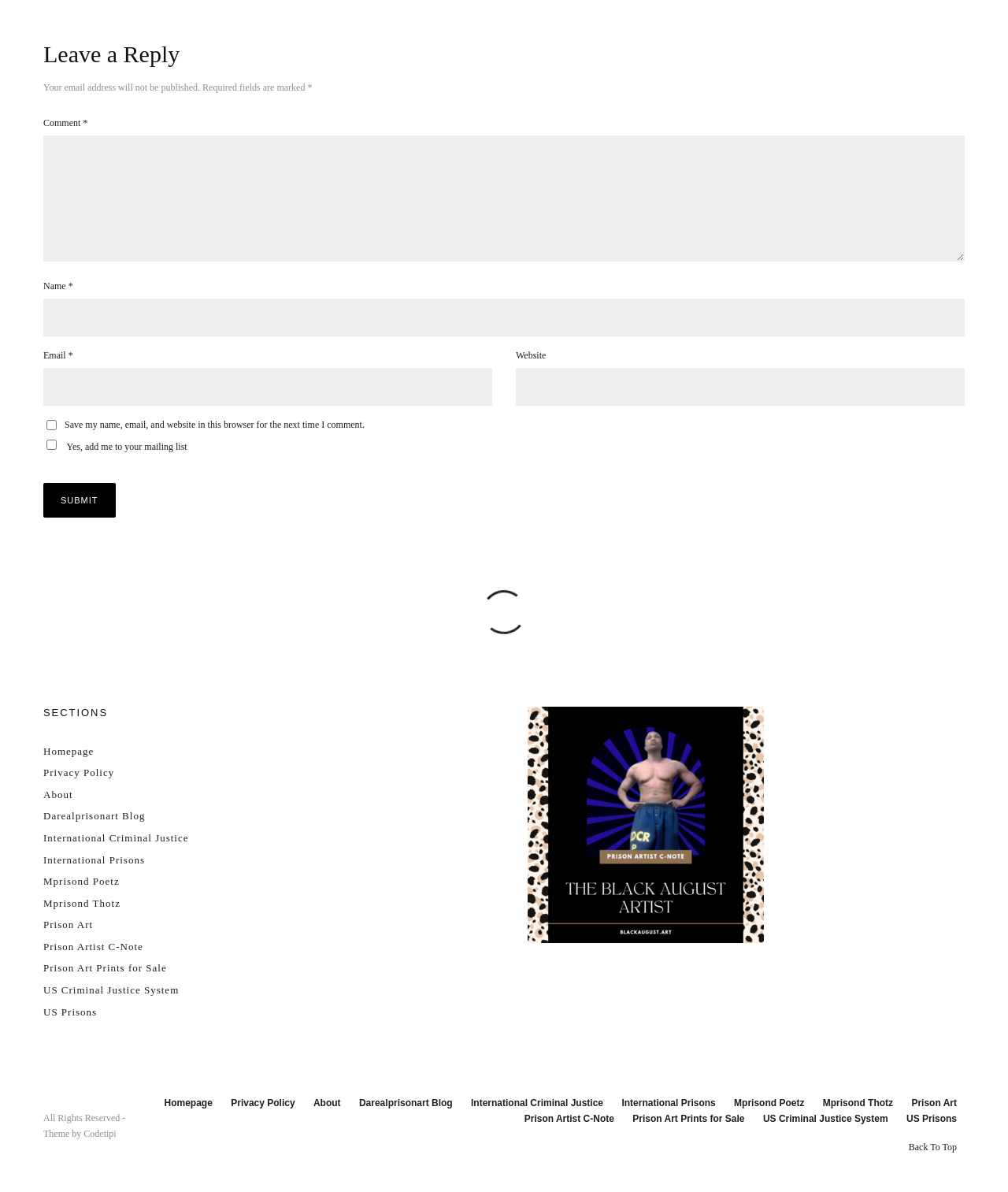Please provide the bounding box coordinates for the element that needs to be clicked to perform the following instruction: "Go to the homepage". The coordinates should be given as four float numbers between 0 and 1, i.e., [left, top, right, bottom].

[0.043, 0.625, 0.093, 0.635]